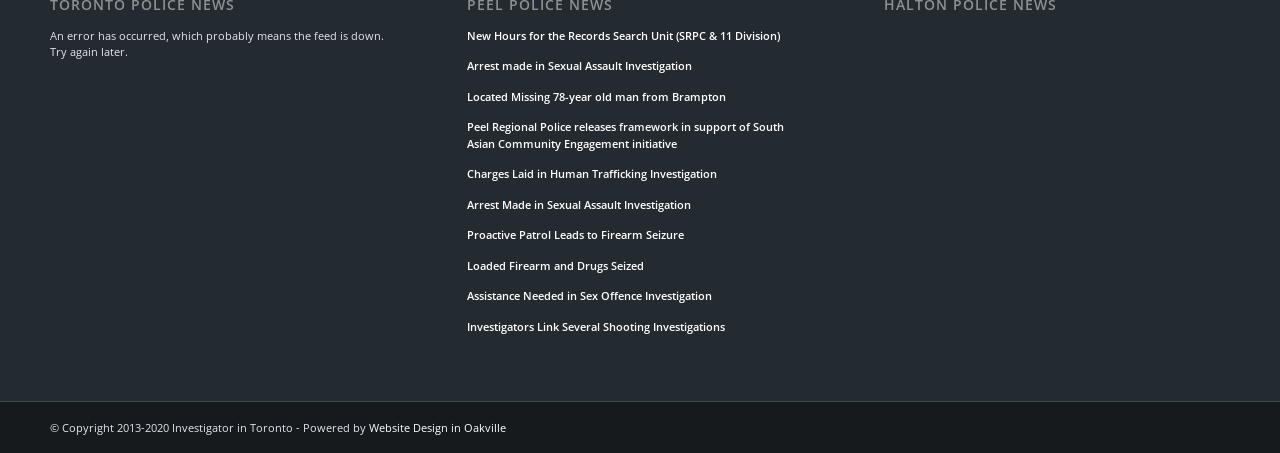Please identify the bounding box coordinates of the area that needs to be clicked to follow this instruction: "View news about new hours for the Records Search Unit".

[0.365, 0.061, 0.635, 0.097]